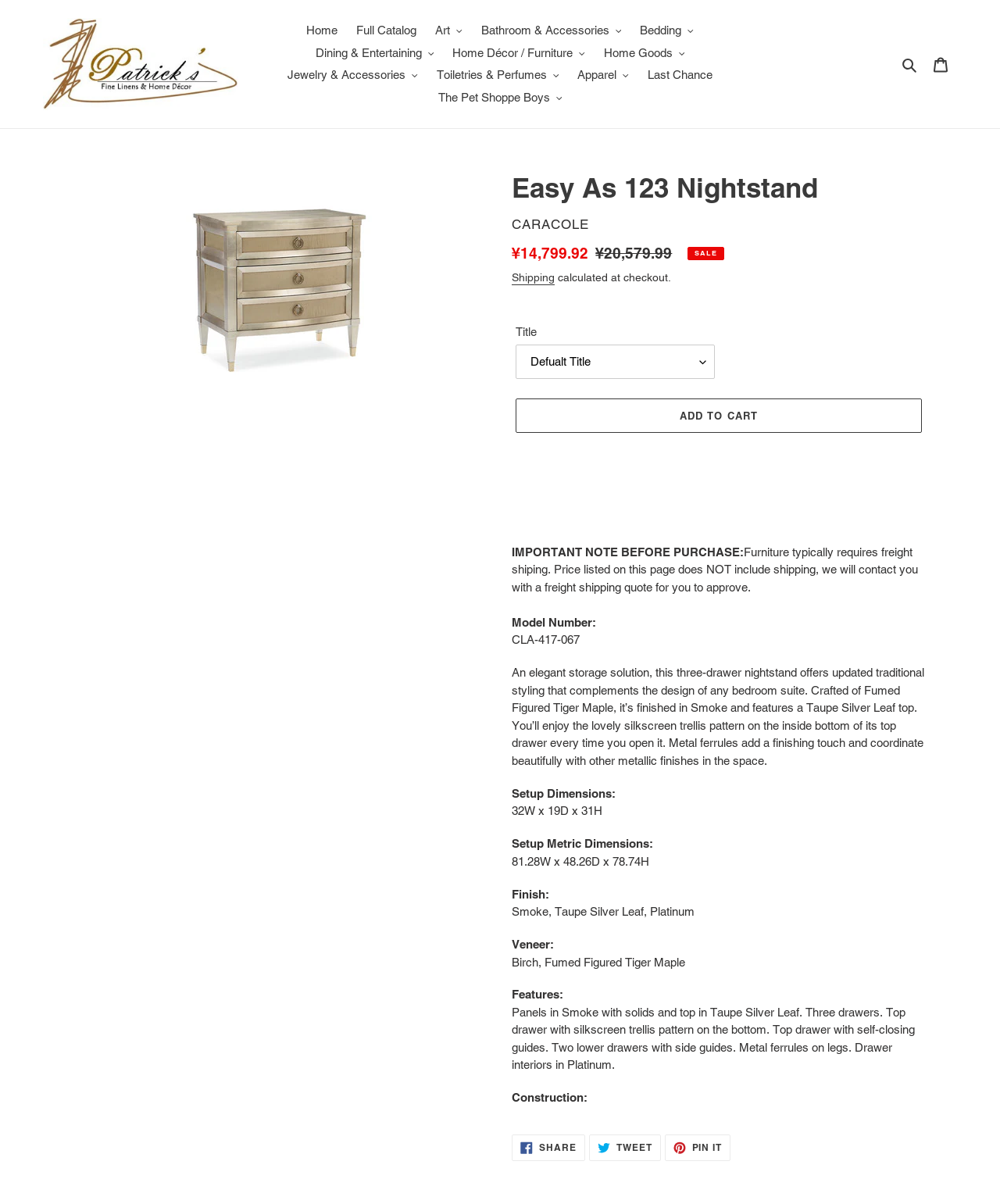Construct a thorough caption encompassing all aspects of the webpage.

This webpage is a product page for the "Easy As 123 Nightstand" from Patrick's Fine Linen & Home Decor. At the top of the page, there is a navigation menu with links to different categories, including "Home", "Full Catalog", "Art", "Bathroom & Accessories", and more. On the right side of the navigation menu, there are buttons for "Search" and "Cart".

Below the navigation menu, there is a large image of the nightstand, taking up about a third of the page. Next to the image, there is a heading that reads "Easy As 123 Nightstand" and a description list that provides details about the product, including the vendor, sale price, and regular price.

Further down the page, there is a section with important notes about purchasing furniture, including a warning that the price listed does not include shipping and that a freight shipping quote will be provided for approval. Below this section, there is a dropdown menu for selecting a title, an "Add to cart" button, and a section with product details, including the model number, description, setup dimensions, finish, veneer, features, and construction.

At the bottom of the page, there are social media links to share the product on Facebook, Twitter, and Pinterest.